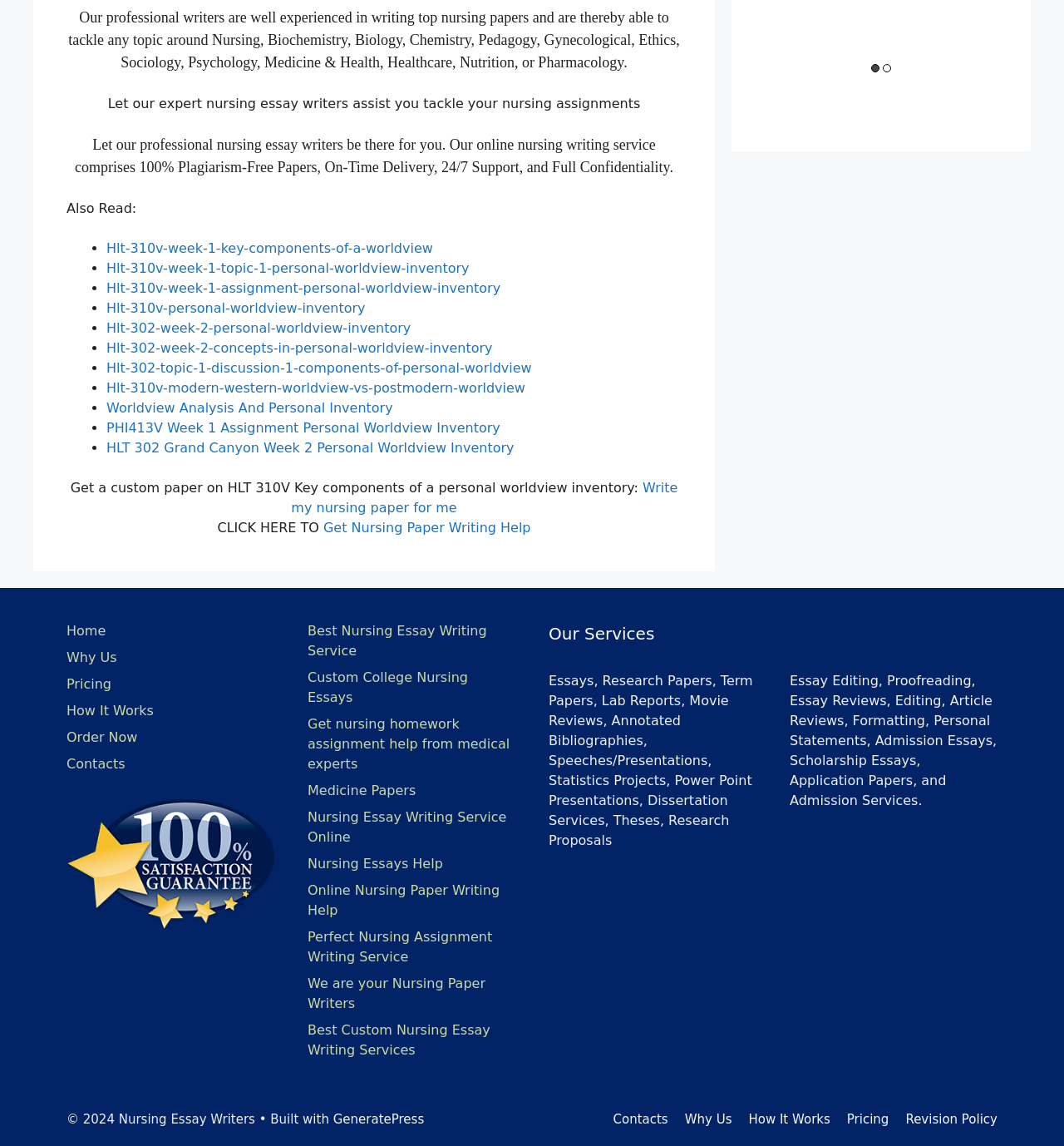Please find the bounding box coordinates of the clickable region needed to complete the following instruction: "Click on 'Order Now'". The bounding box coordinates must consist of four float numbers between 0 and 1, i.e., [left, top, right, bottom].

[0.062, 0.637, 0.129, 0.65]